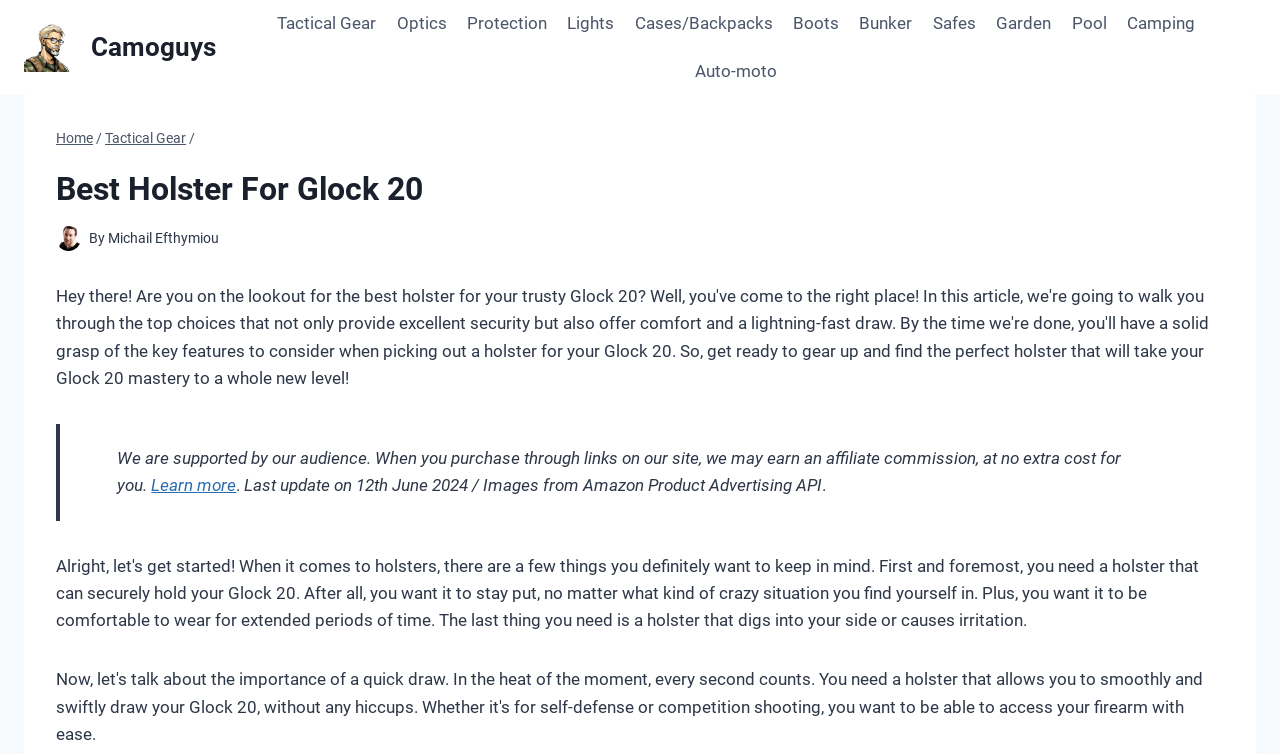Find the bounding box of the UI element described as: "Auto-moto". The bounding box coordinates should be given as four float values between 0 and 1, i.e., [left, top, right, bottom].

[0.535, 0.063, 0.615, 0.126]